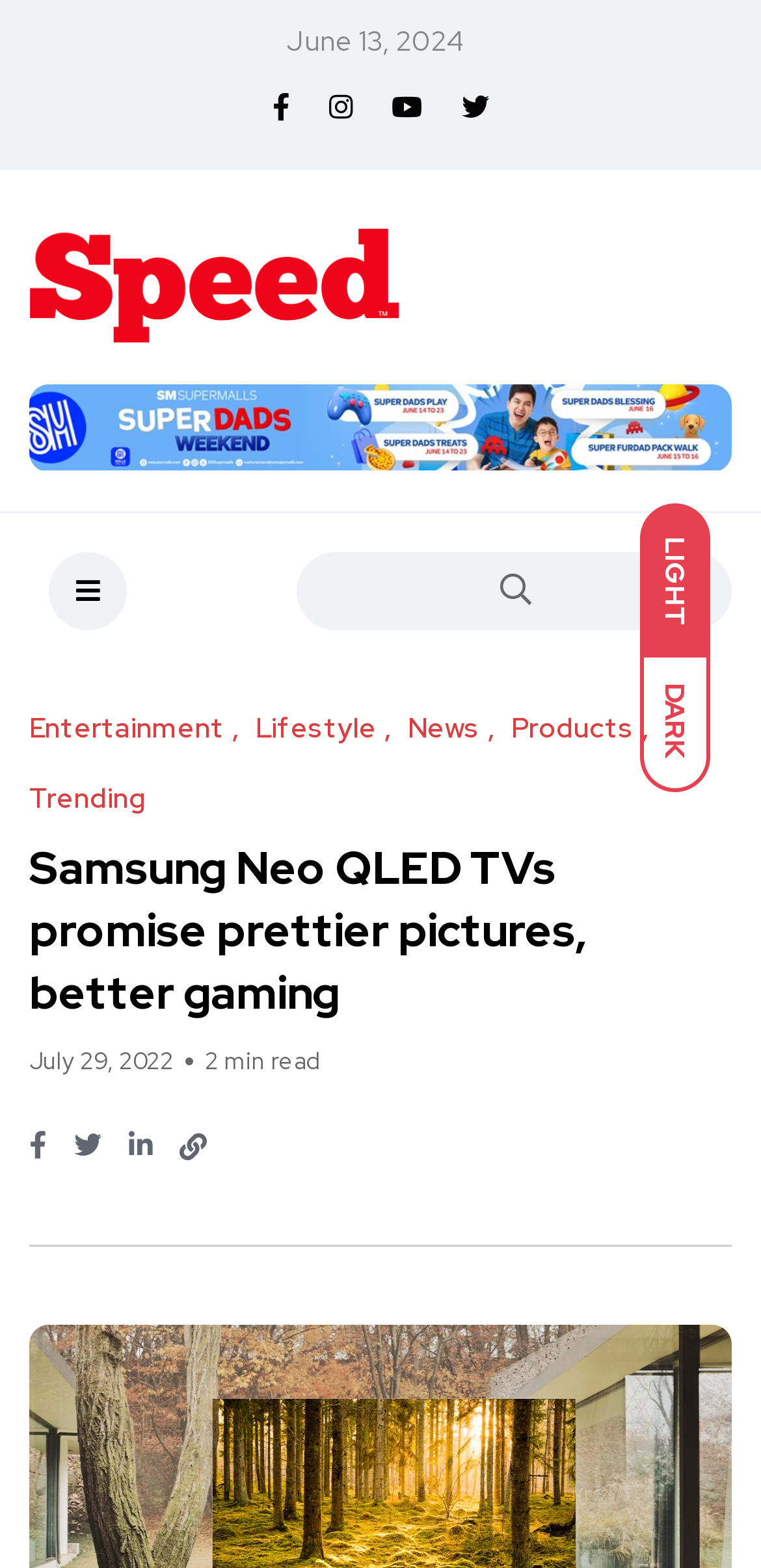Locate the bounding box coordinates of the element that should be clicked to fulfill the instruction: "Read the article".

[0.038, 0.534, 0.962, 0.653]